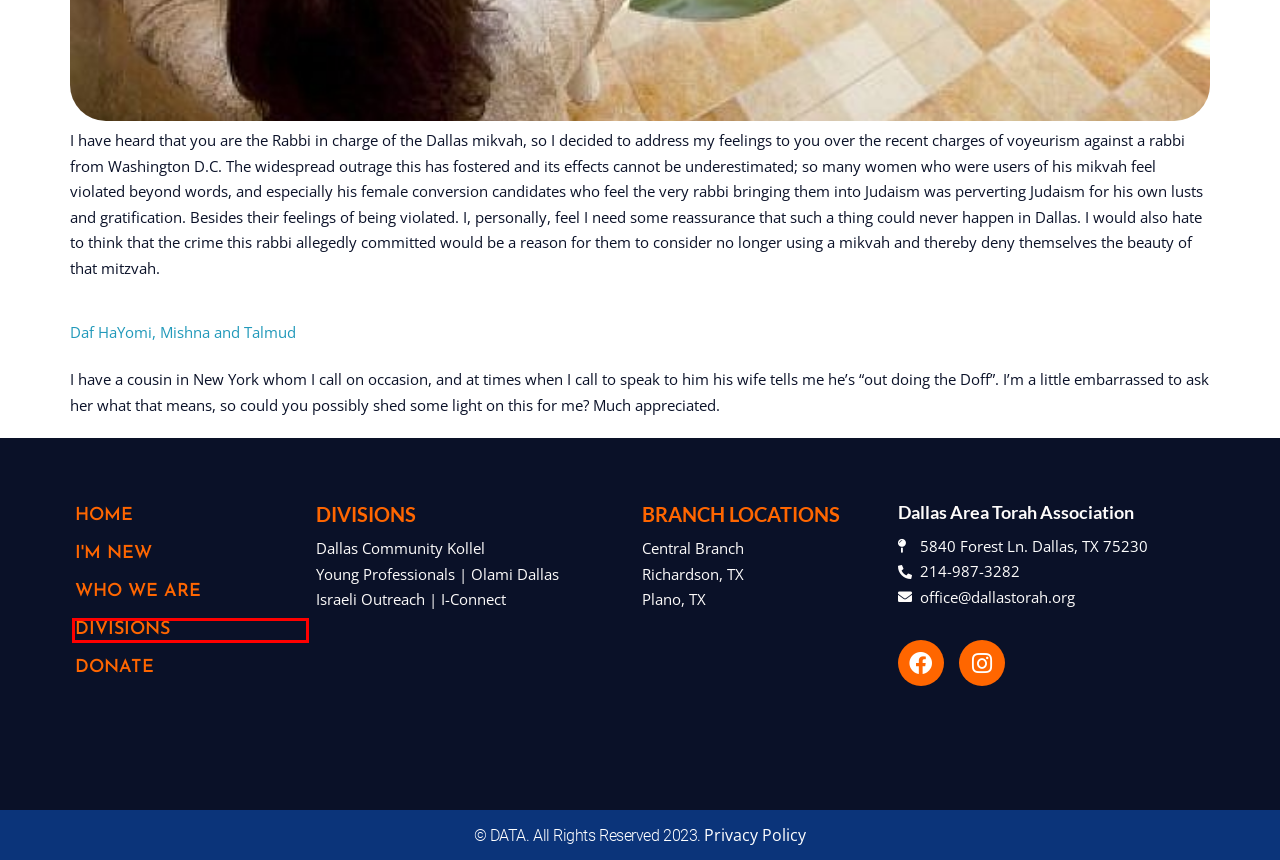Consider the screenshot of a webpage with a red bounding box and select the webpage description that best describes the new page that appears after clicking the element inside the red box. Here are the candidates:
A. Divisions - Dallas Area Torah Association
B. IConnect - Dallas Area Torah Association
C. Privacy Policy - Dallas Area Torah Association
D. DATA OF PLANO - Dallas Area Torah Association
E. Who we are - Dallas Area Torah Association
F. Olami - Dallas Area Torah Association
G. Daf HaYomi, Mishna and Talmud - Dallas Area Torah Association
H. DATA - CENTRAL - Dallas Area Torah Association

A